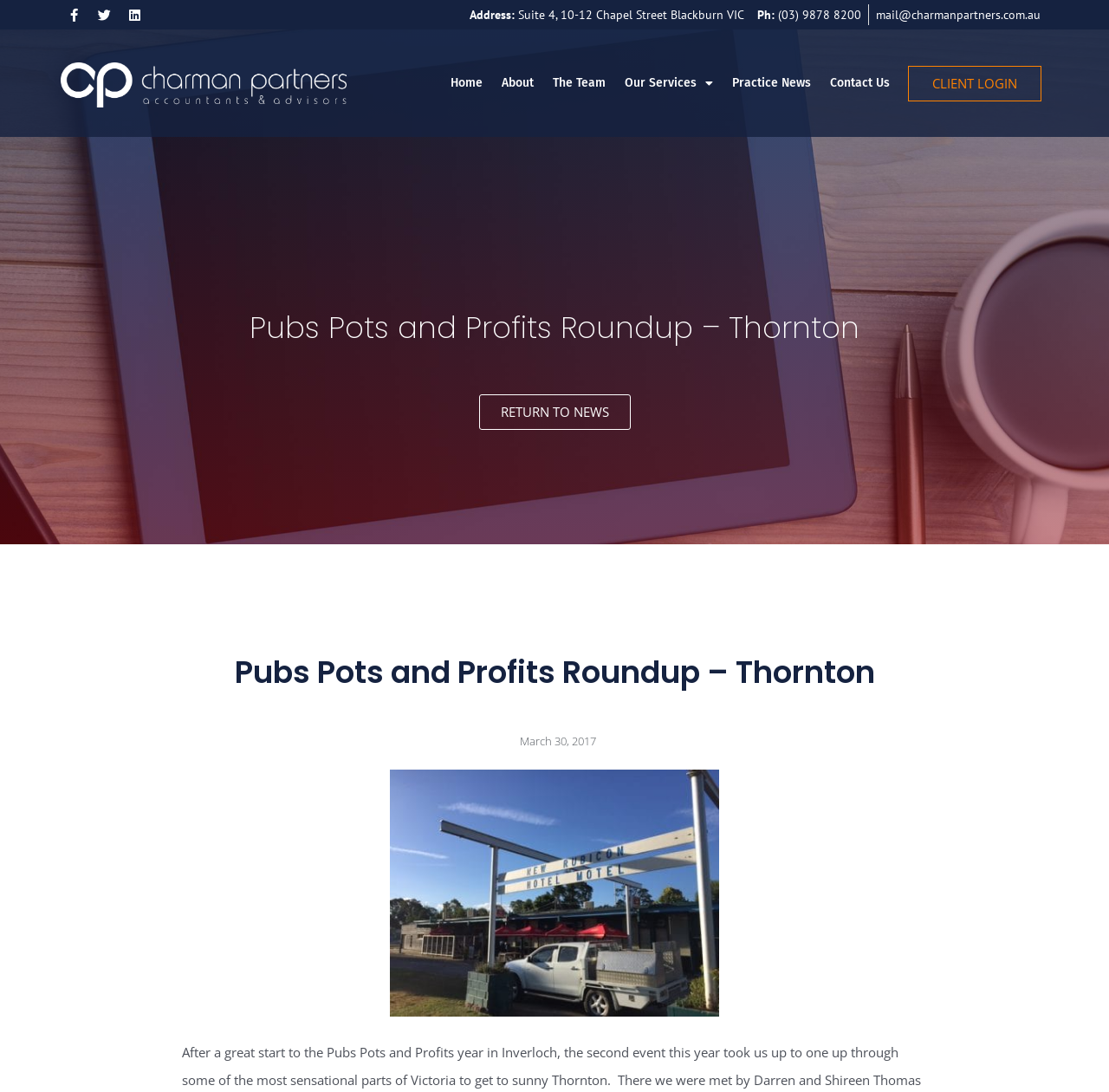What is the email address of Charman Partners?
Answer with a single word or phrase, using the screenshot for reference.

mail@charmanpartners.com.au